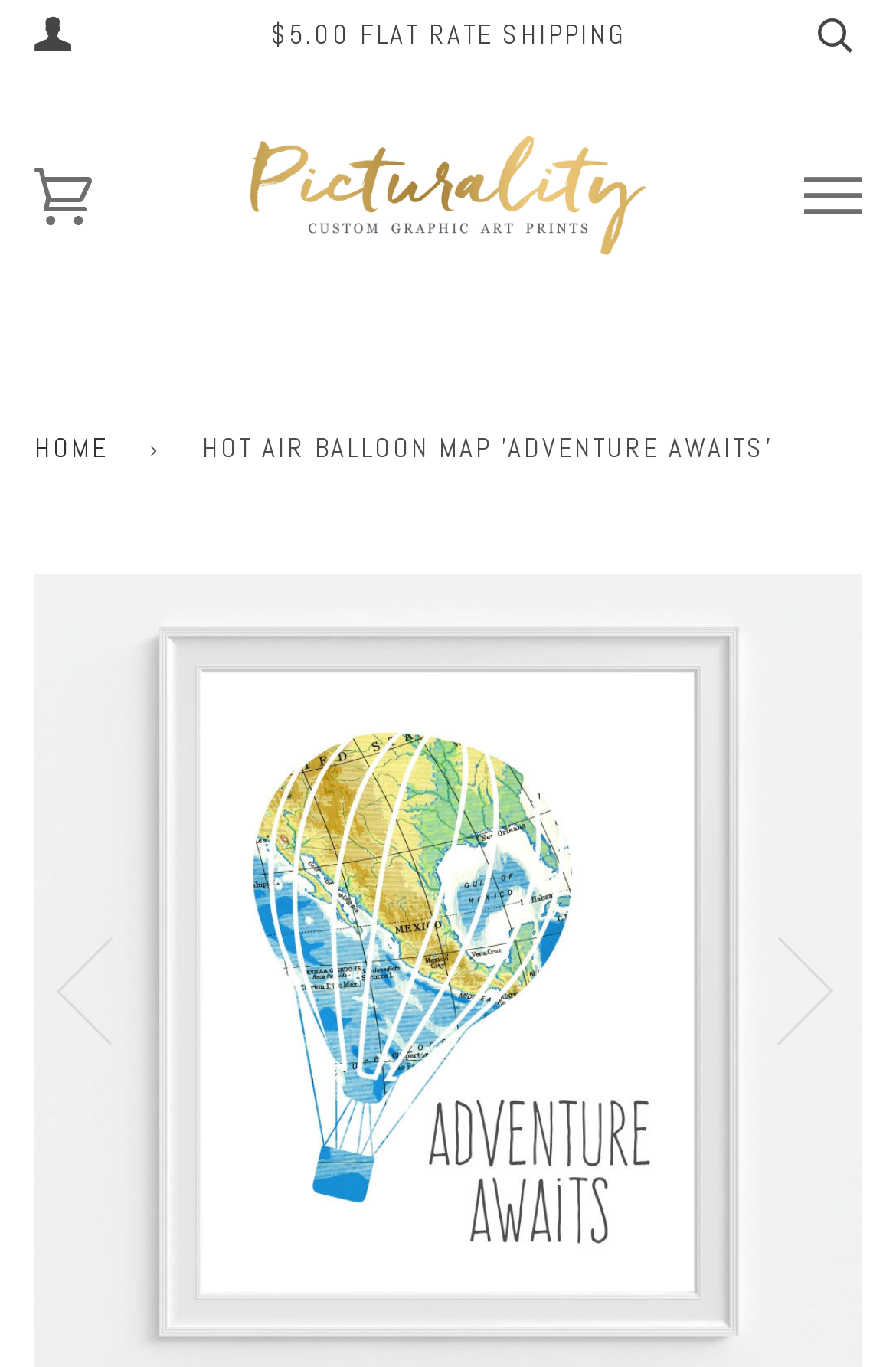Respond to the question below with a single word or phrase:
How many navigation buttons are there?

2